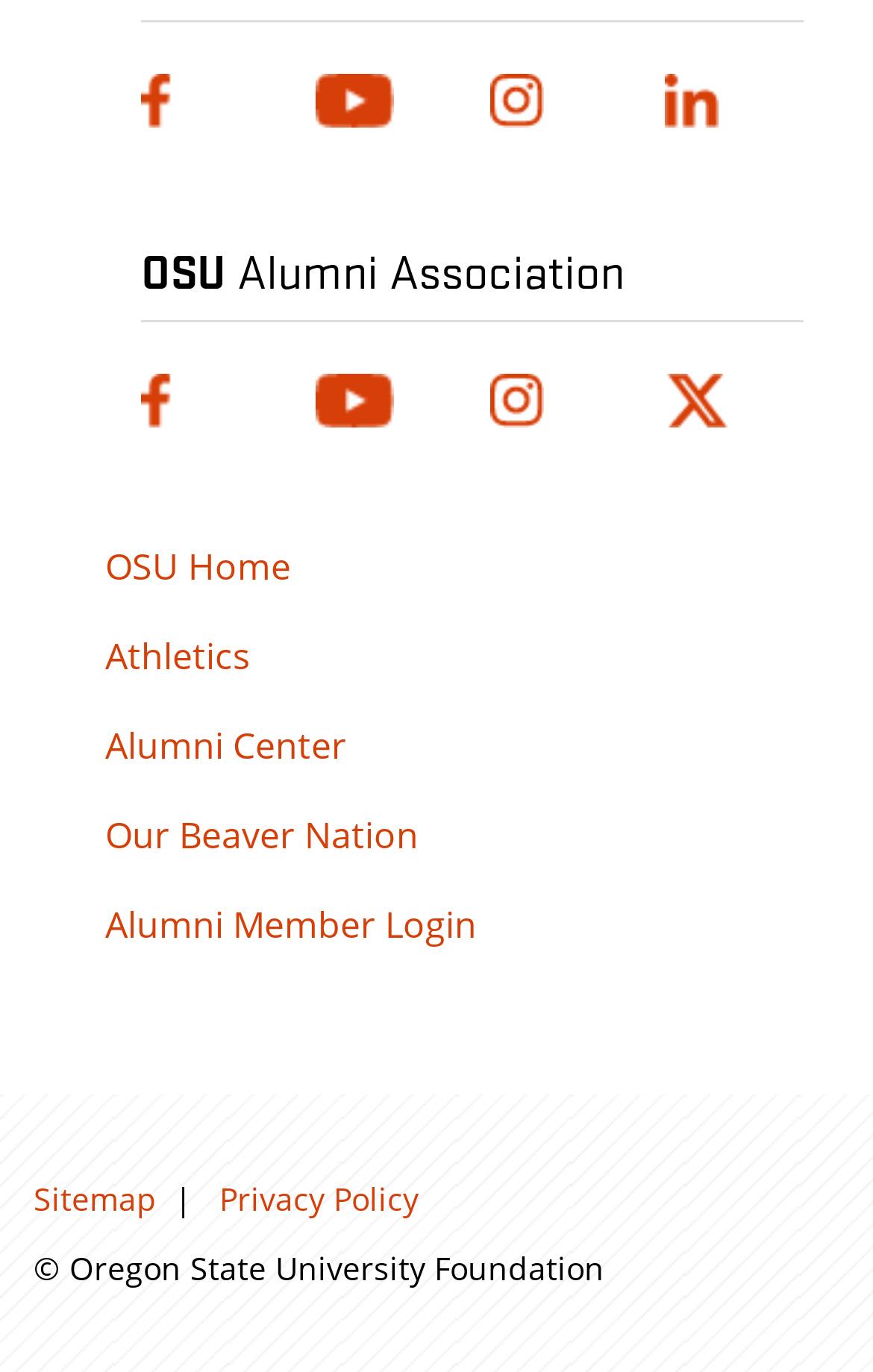How many navigation links are there? Refer to the image and provide a one-word or short phrase answer.

5